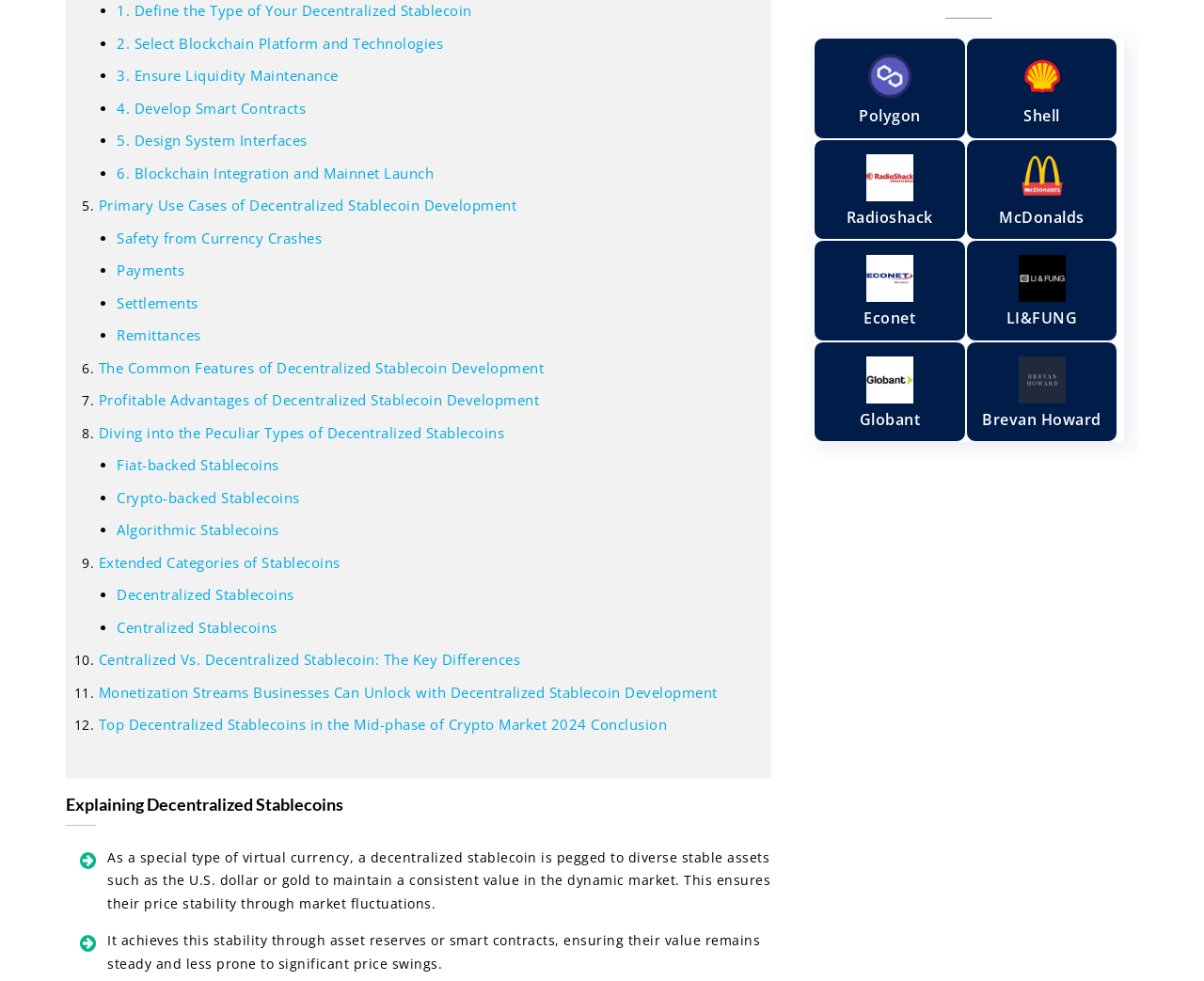Locate the bounding box coordinates of the element to click to perform the following action: 'Explore 'Monetization Streams Businesses Can Unlock with Decentralized Stablecoin Development''. The coordinates should be given as four float values between 0 and 1, in the form of [left, top, right, bottom].

[0.082, 0.695, 0.957, 0.718]